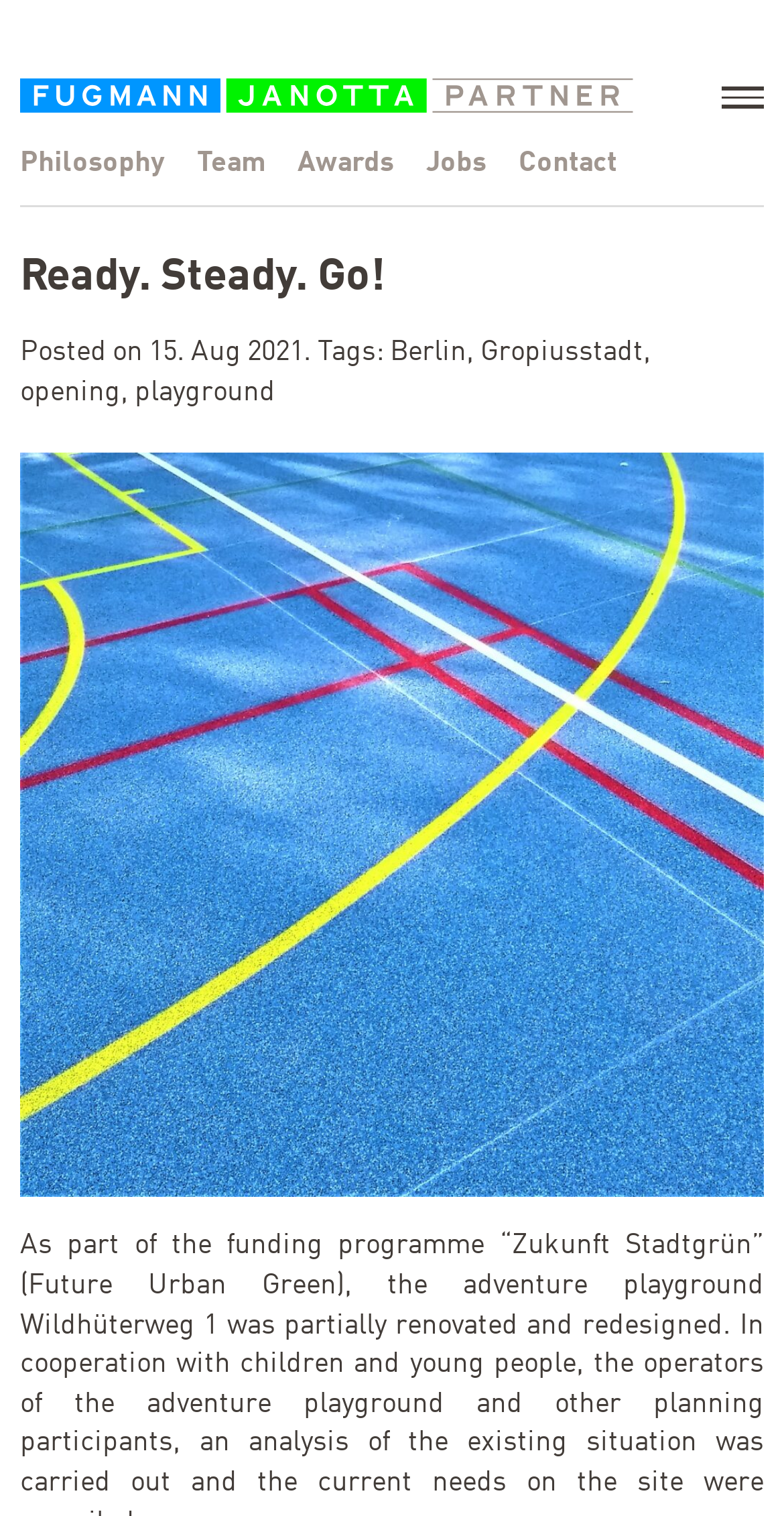Identify the bounding box for the UI element that is described as follows: "alt="FUGMANN JANOTTA PARTNER"".

[0.026, 0.053, 0.808, 0.072]